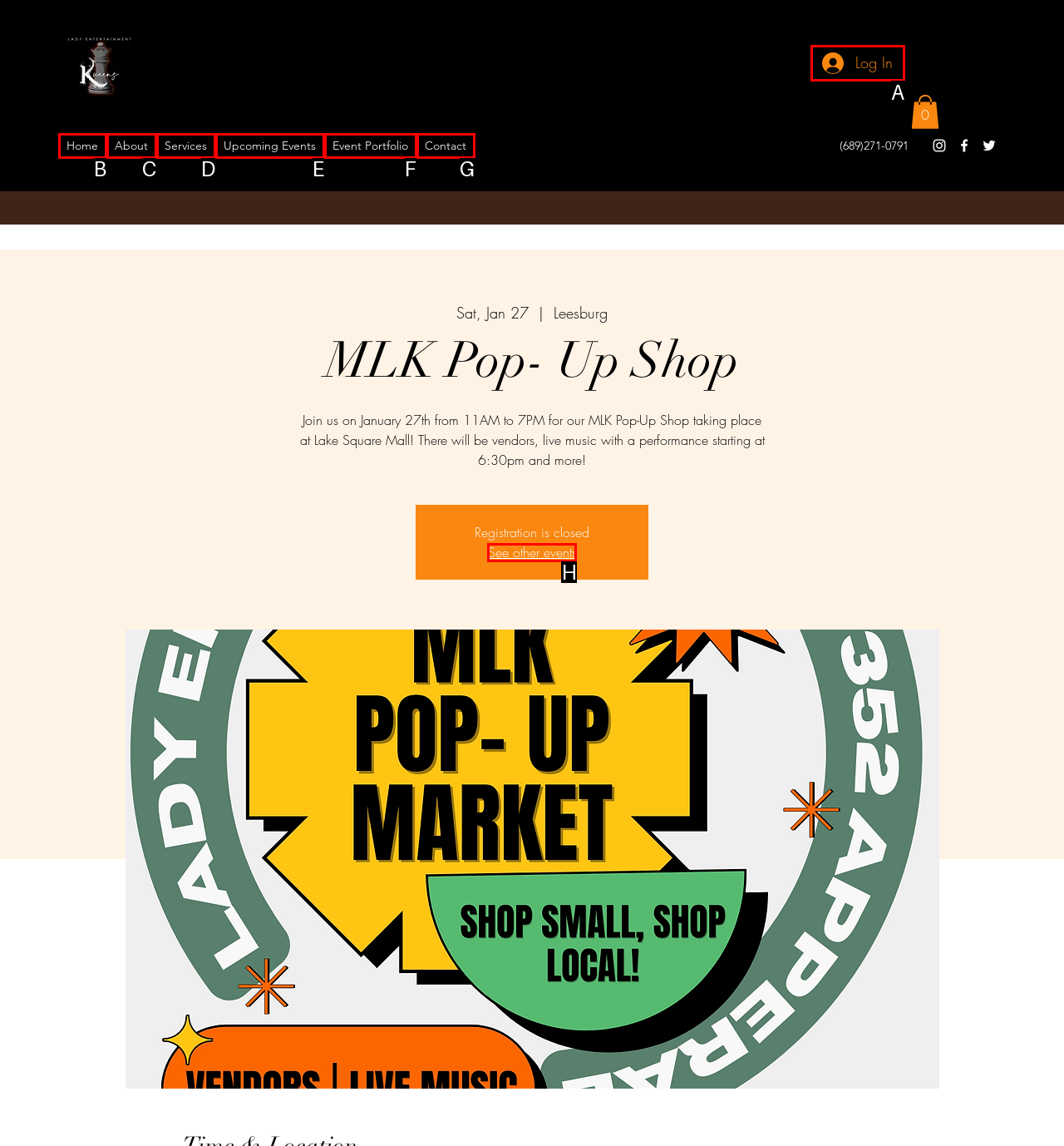Given the description: Upcoming Events, identify the matching HTML element. Provide the letter of the correct option.

E